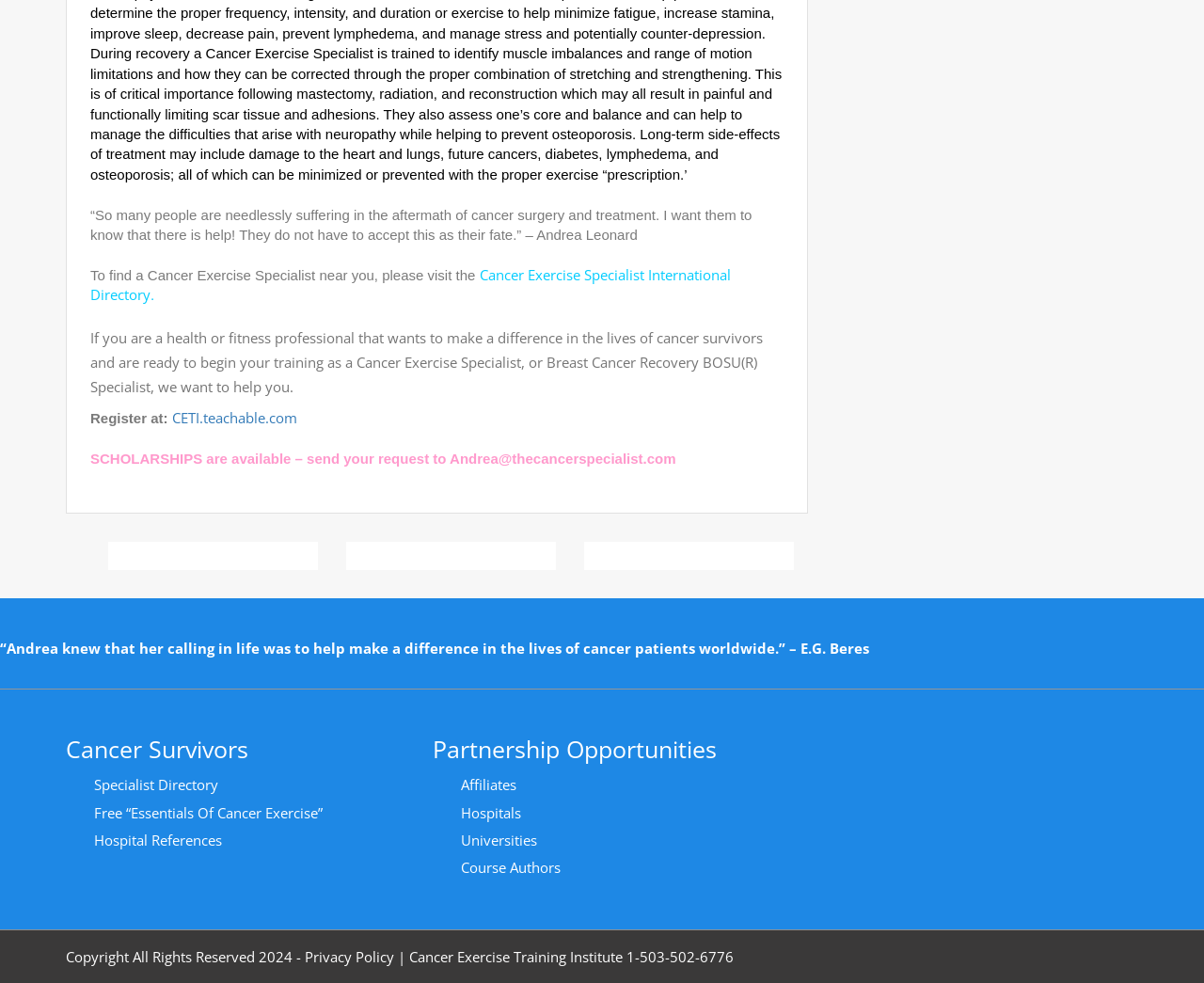What is the focus of the training provided by this website?
Your answer should be a single word or phrase derived from the screenshot.

Cancer patients